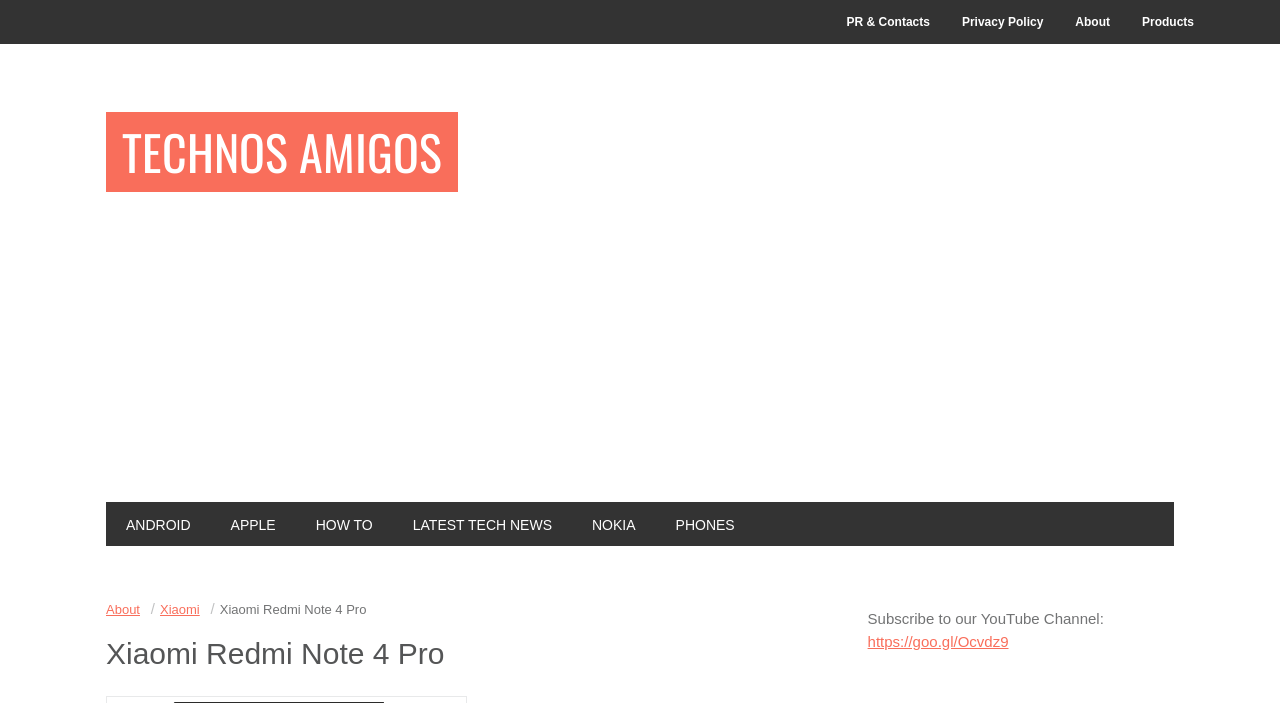What is the purpose of the iframe element?
Kindly give a detailed and elaborate answer to the question.

The iframe element is described as an 'Advertisement', which suggests that it is used to display an ad on the webpage, possibly from a third-party provider.